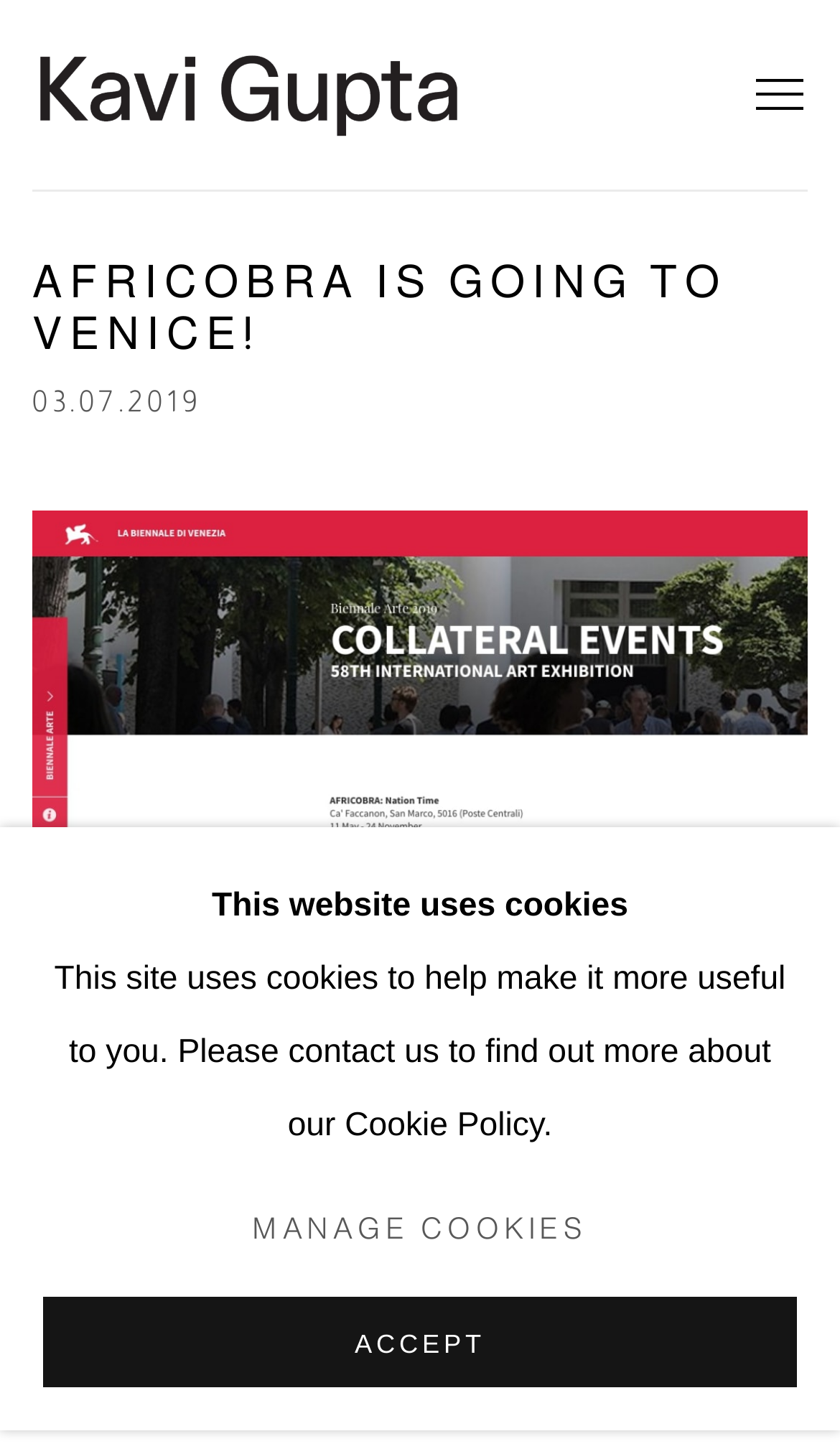Reply to the question with a single word or phrase:
What is the date mentioned on the webpage?

03.07.2019